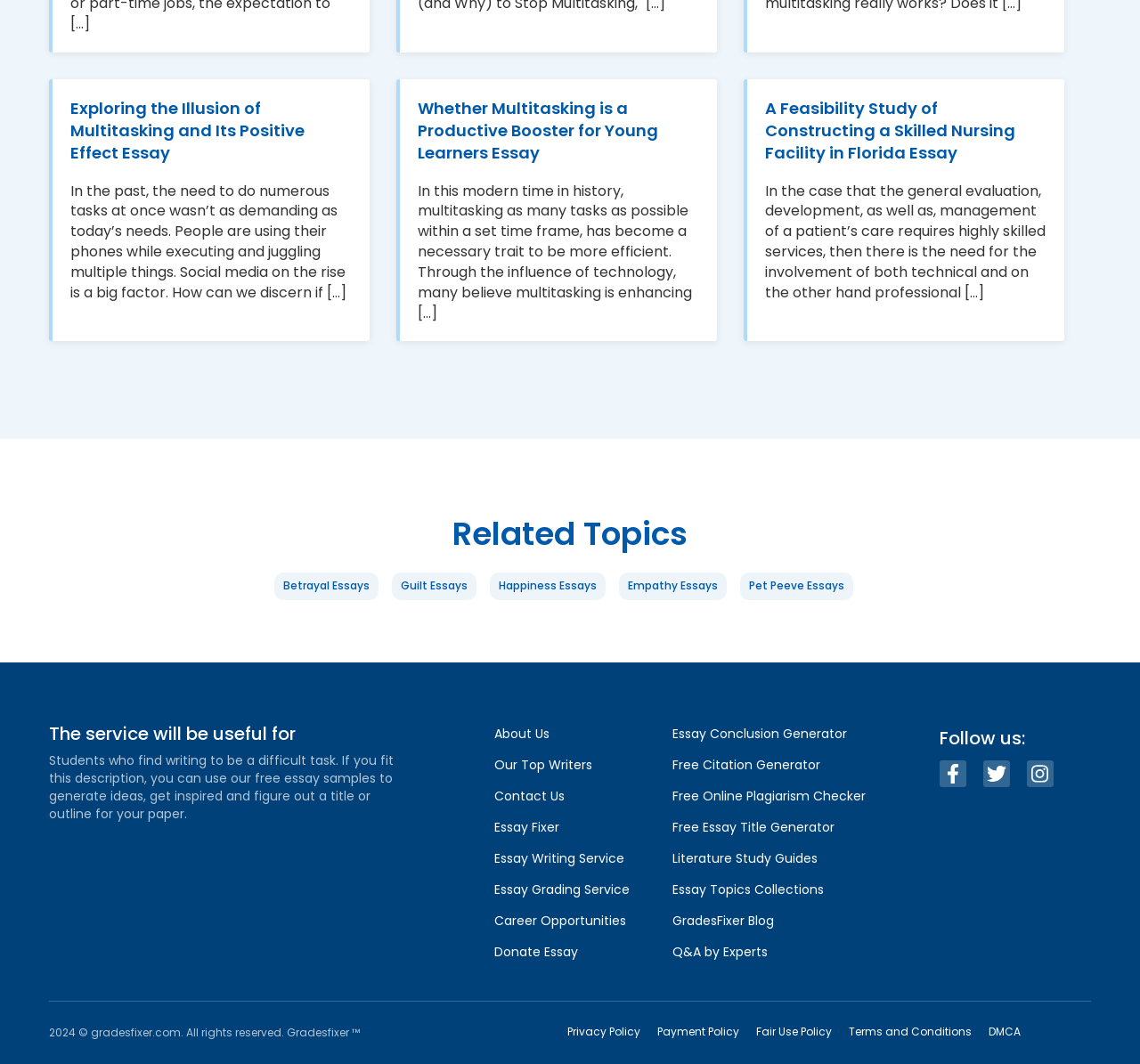Please analyze the image and give a detailed answer to the question:
What social media platforms can users follow?

At the bottom of the webpage, there are three social media links: Facebook, Twitter, and Instagram, which users can follow to stay updated with the website's content.